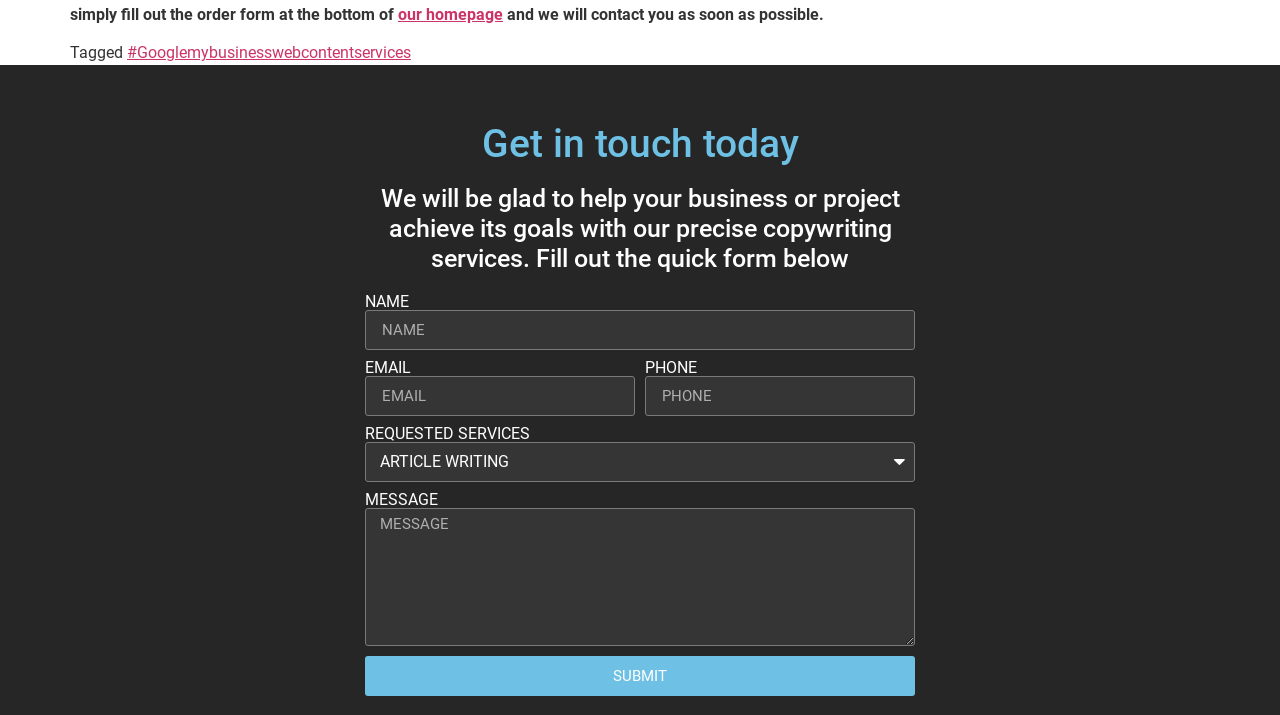What is required to submit the form?
Your answer should be a single word or phrase derived from the screenshot.

NAME, EMAIL, and MESSAGE